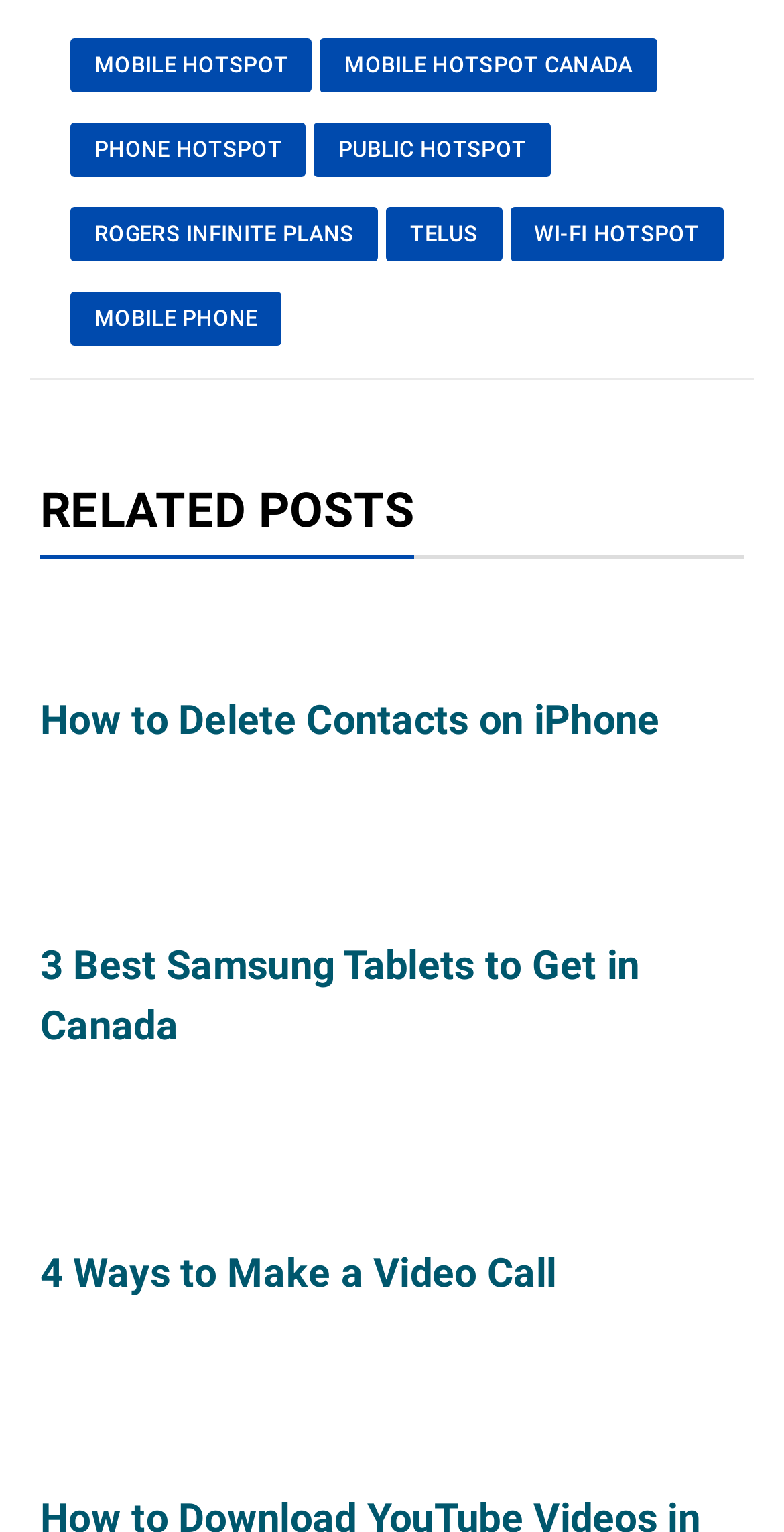Use a single word or phrase to answer the question:
How many related posts are there?

3